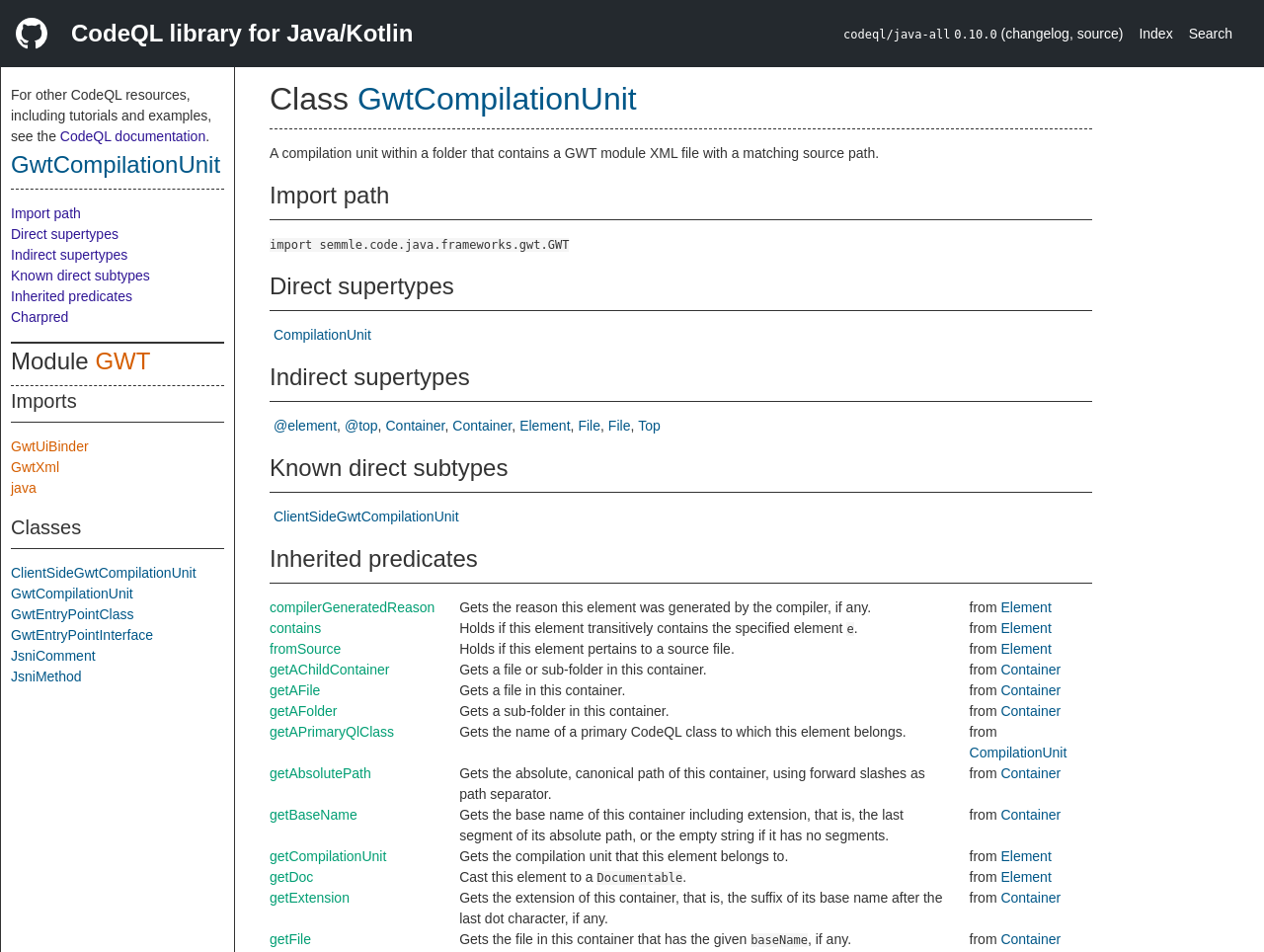Indicate the bounding box coordinates of the element that must be clicked to execute the instruction: "Explore the 'GWT' module". The coordinates should be given as four float numbers between 0 and 1, i.e., [left, top, right, bottom].

[0.075, 0.365, 0.119, 0.393]